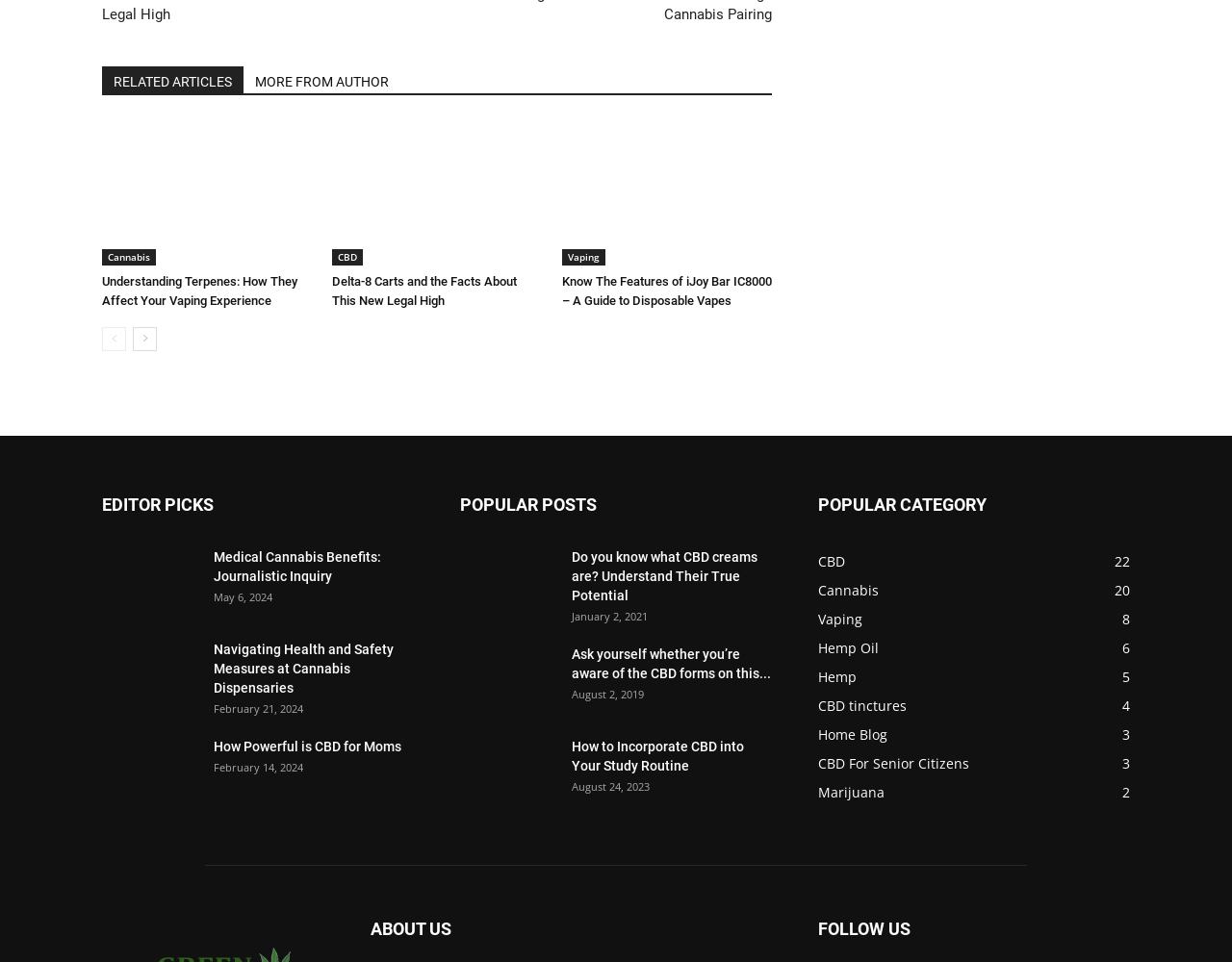Could you find the bounding box coordinates of the clickable area to complete this instruction: "Subscribe to get special deals"?

None